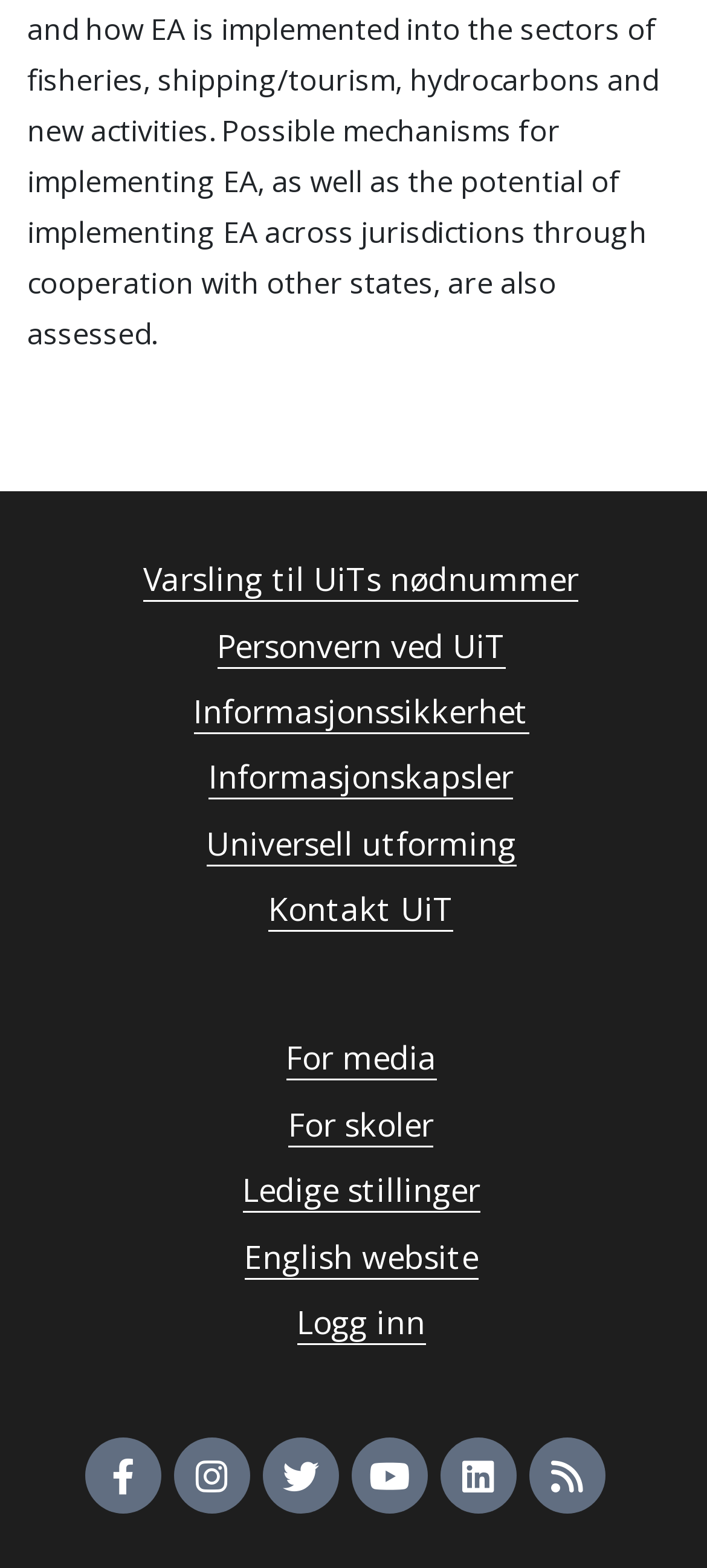What is the purpose of the 'Logg inn' link?
Based on the screenshot, respond with a single word or phrase.

Login